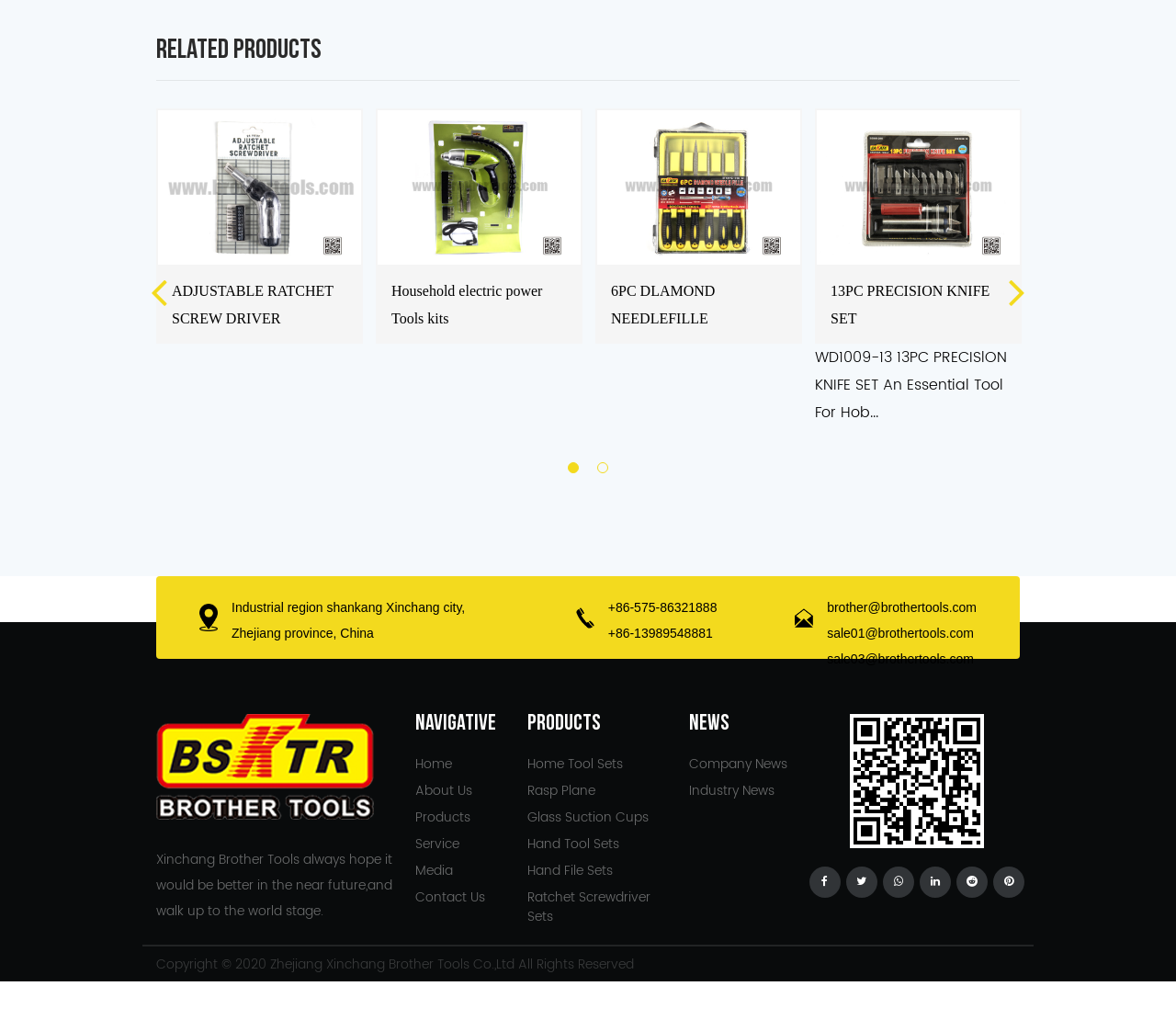Identify the bounding box coordinates for the element you need to click to achieve the following task: "Click the 'Next' button". The coordinates must be four float values ranging from 0 to 1, formatted as [left, top, right, bottom].

[0.857, 0.277, 0.873, 0.295]